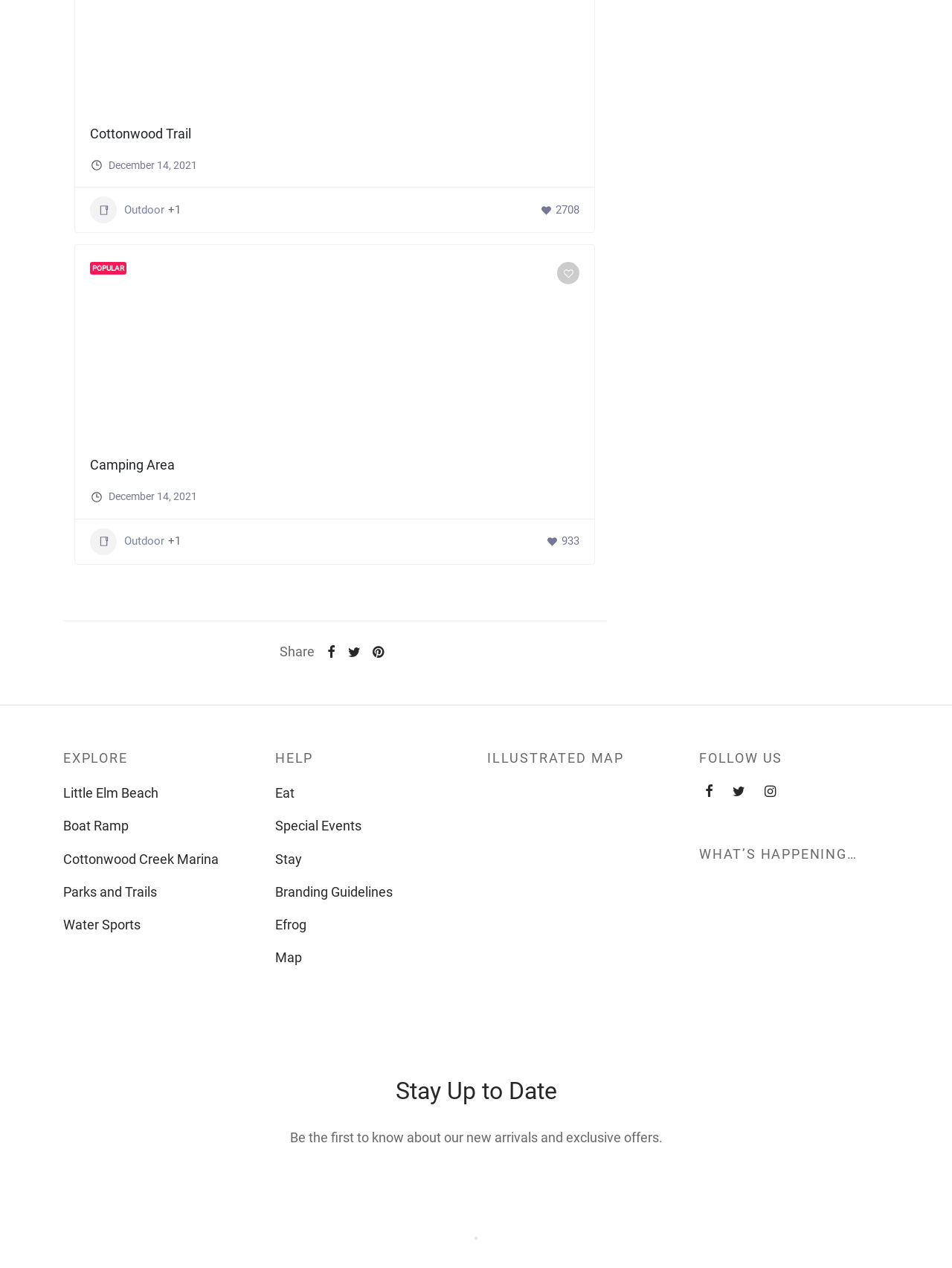What is the date shown on the webpage?
Based on the image content, provide your answer in one word or a short phrase.

December 14, 2021